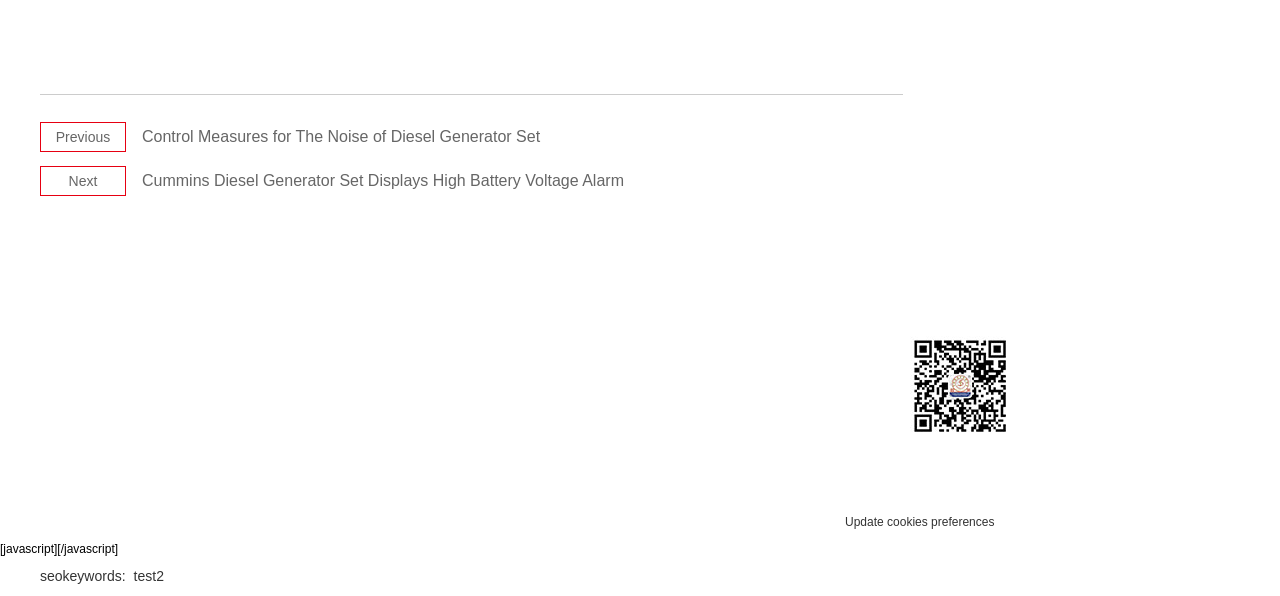Determine the bounding box coordinates for the area you should click to complete the following instruction: "Click on the 'Previous' link".

[0.044, 0.216, 0.086, 0.243]